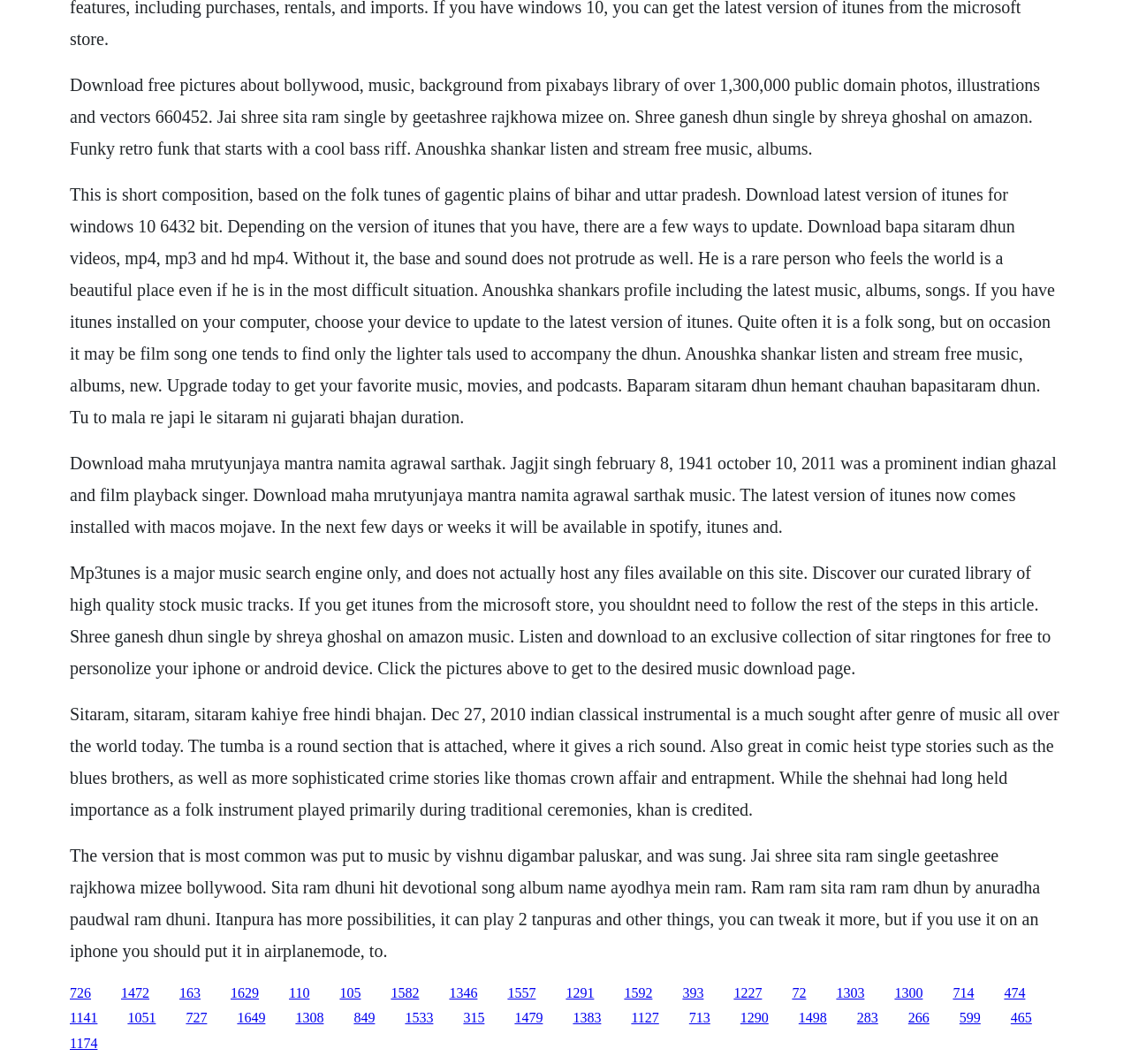Please predict the bounding box coordinates of the element's region where a click is necessary to complete the following instruction: "Click the link to listen and stream free music by Anoushka Shankar". The coordinates should be represented by four float numbers between 0 and 1, i.e., [left, top, right, bottom].

[0.062, 0.173, 0.933, 0.401]